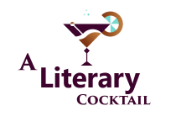What is the theme of the blog 'A Literary Cocktail'?
Look at the image and provide a short answer using one word or a phrase.

Literature and leisure